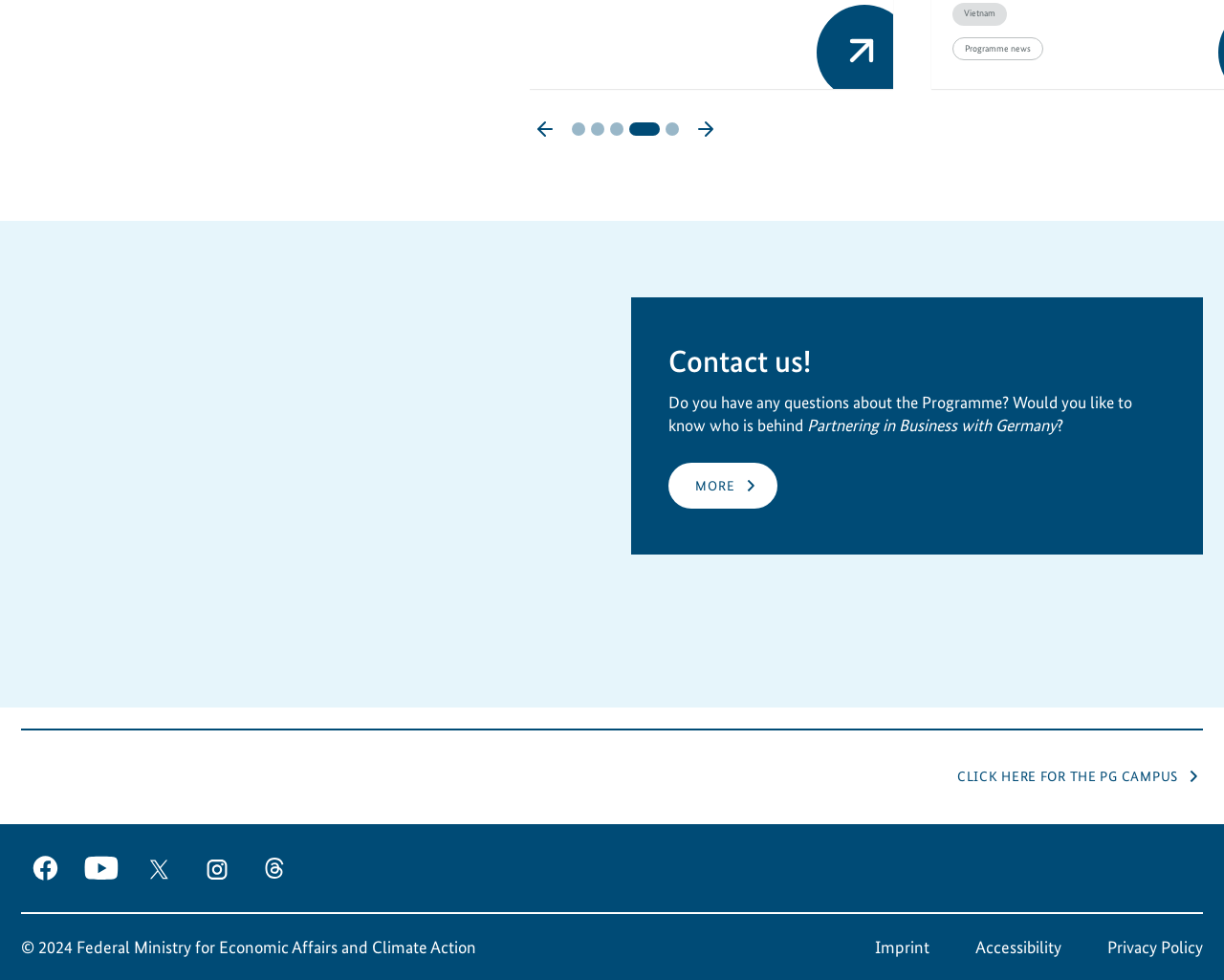Carefully observe the image and respond to the question with a detailed answer:
Is the second button enabled?

The second button element has a 'disabled: True' property, which indicates that the button is not enabled and cannot be clicked.